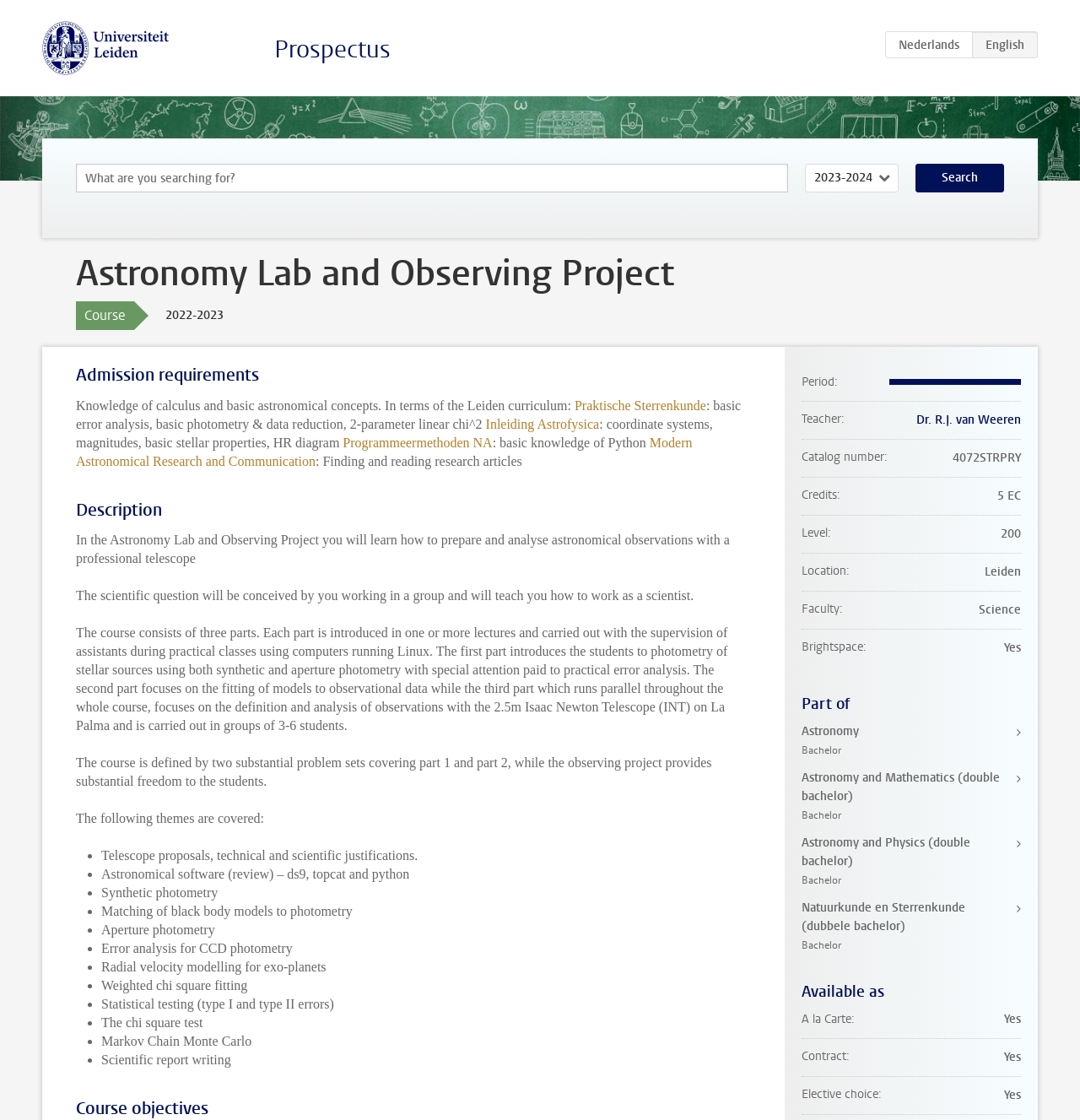Provide the bounding box coordinates of the HTML element described as: "Dr. R.J. van Weeren". The bounding box coordinates should be four float numbers between 0 and 1, i.e., [left, top, right, bottom].

[0.848, 0.368, 0.945, 0.382]